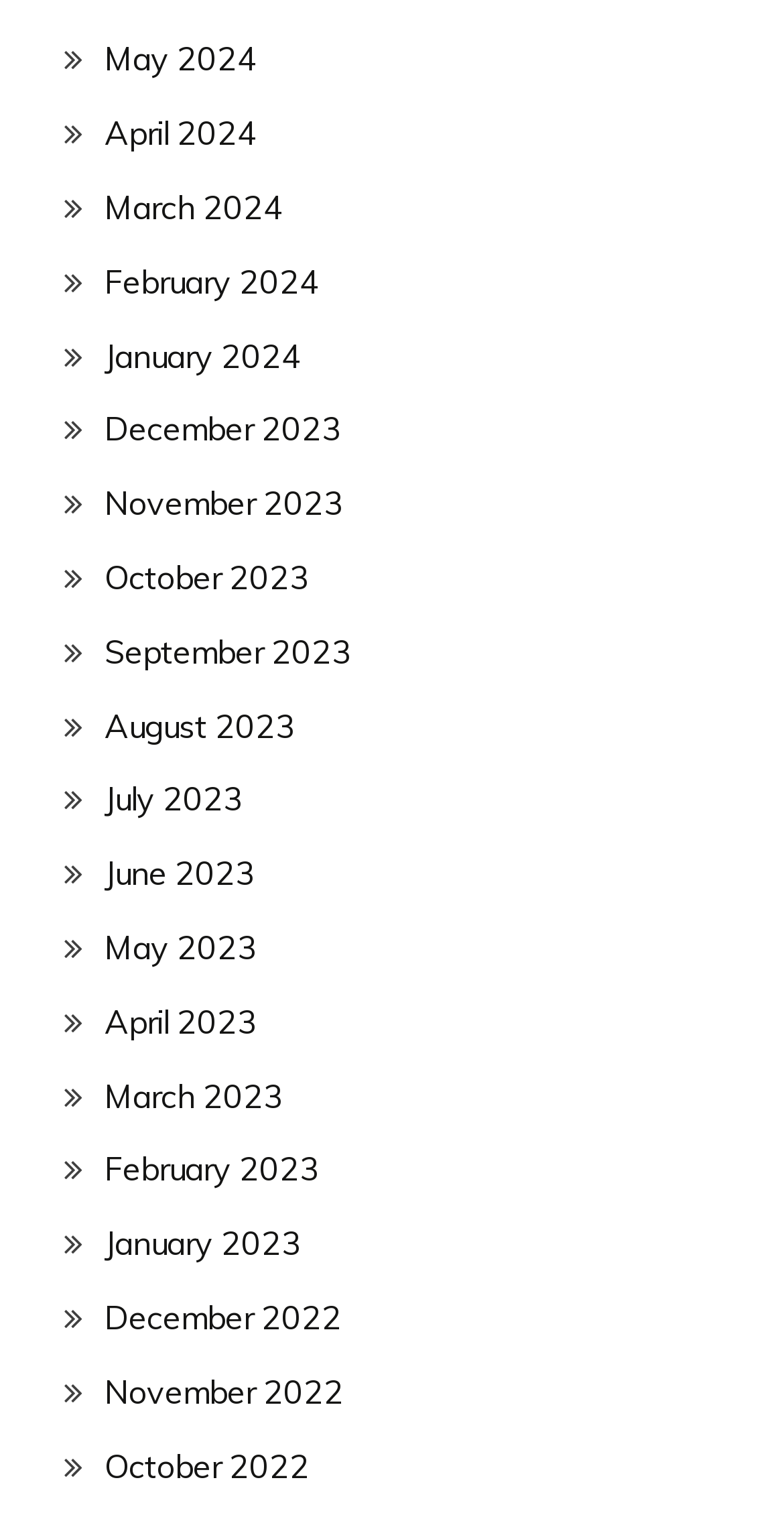Can you determine the bounding box coordinates of the area that needs to be clicked to fulfill the following instruction: "view May 2024"?

[0.133, 0.026, 0.328, 0.052]